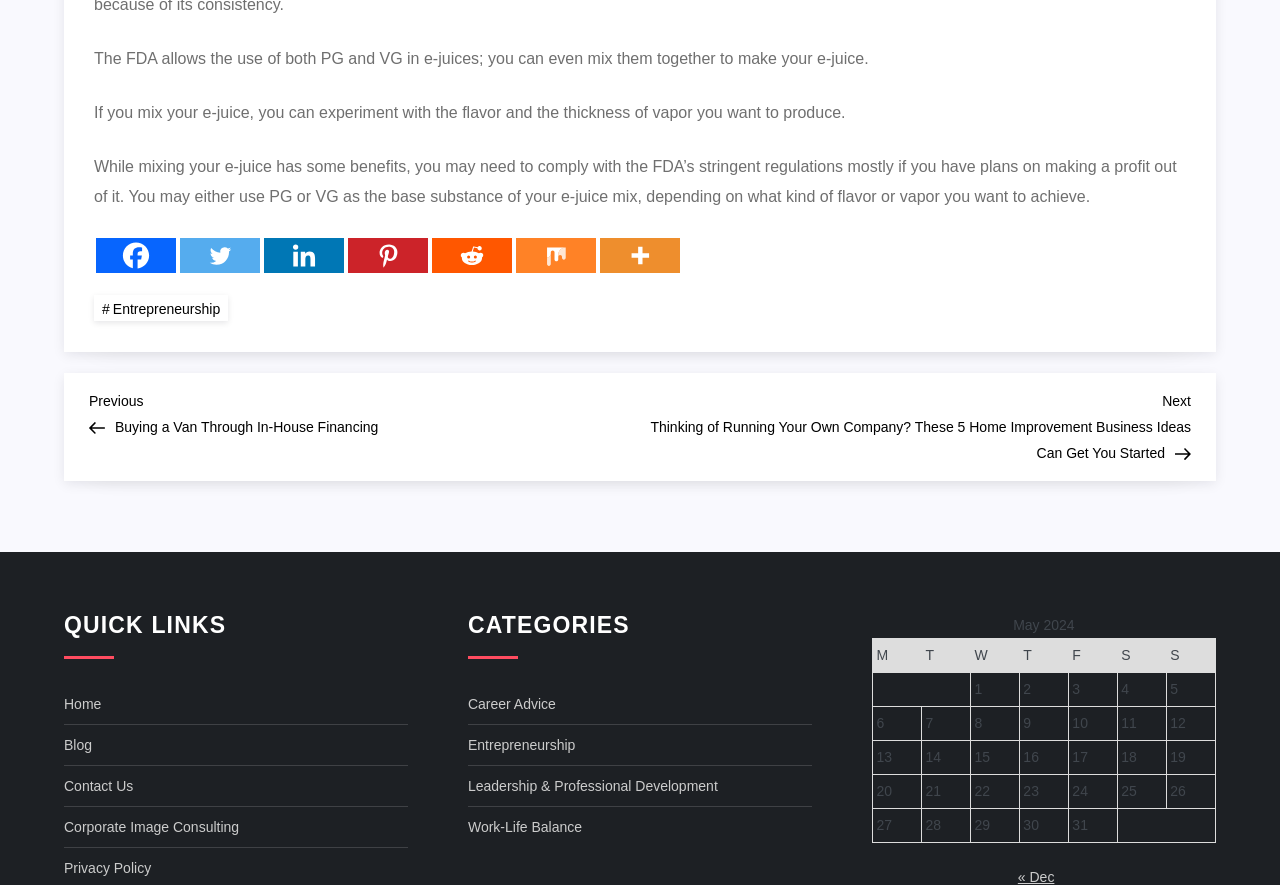Locate the bounding box coordinates of the area where you should click to accomplish the instruction: "Click on Entrepreneurship".

[0.073, 0.333, 0.178, 0.363]